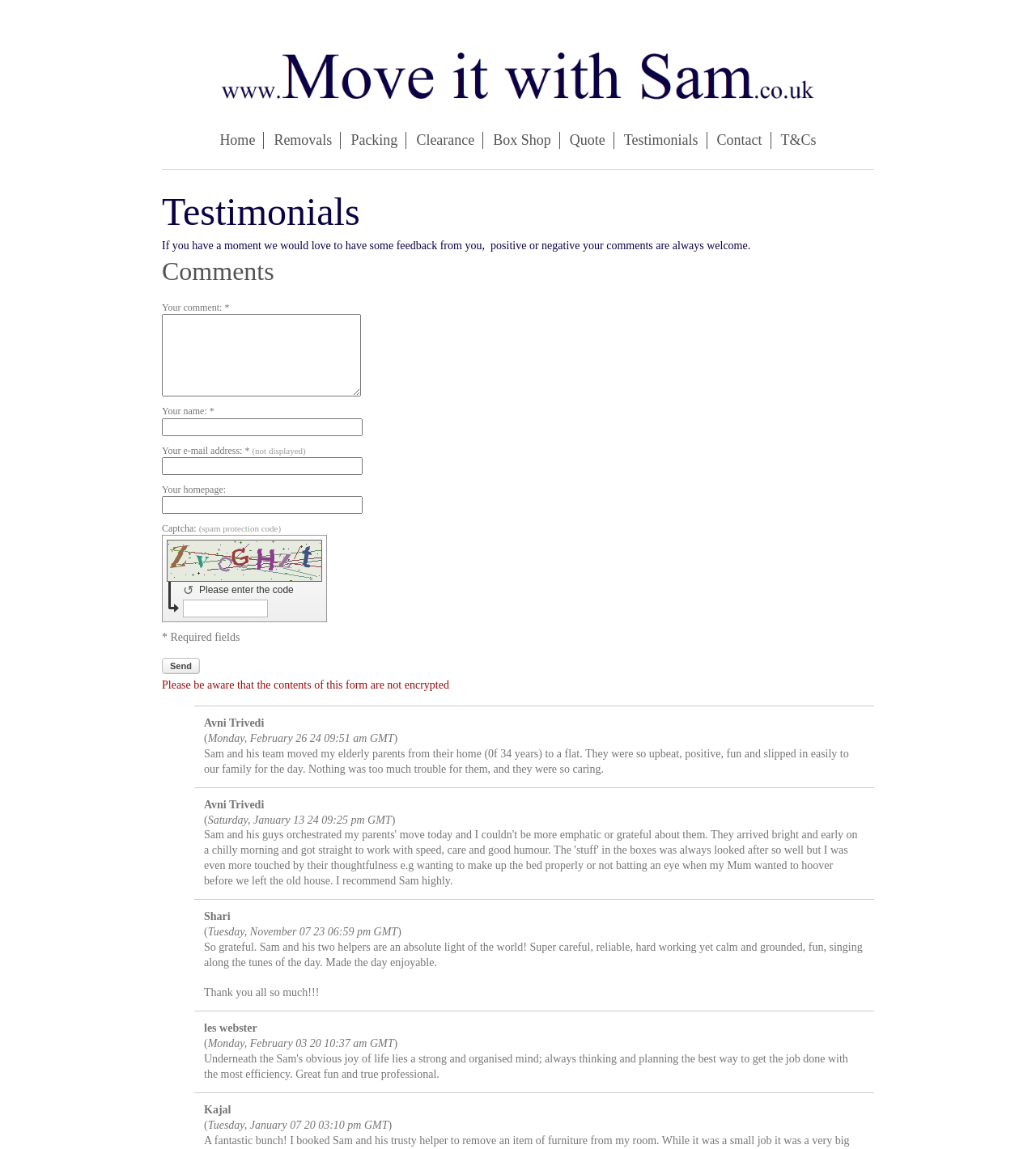From the element description: "parent_node: Your comment: * name="name"", extract the bounding box coordinates of the UI element. The coordinates should be expressed as four float numbers between 0 and 1, in the order [left, top, right, bottom].

[0.156, 0.364, 0.35, 0.38]